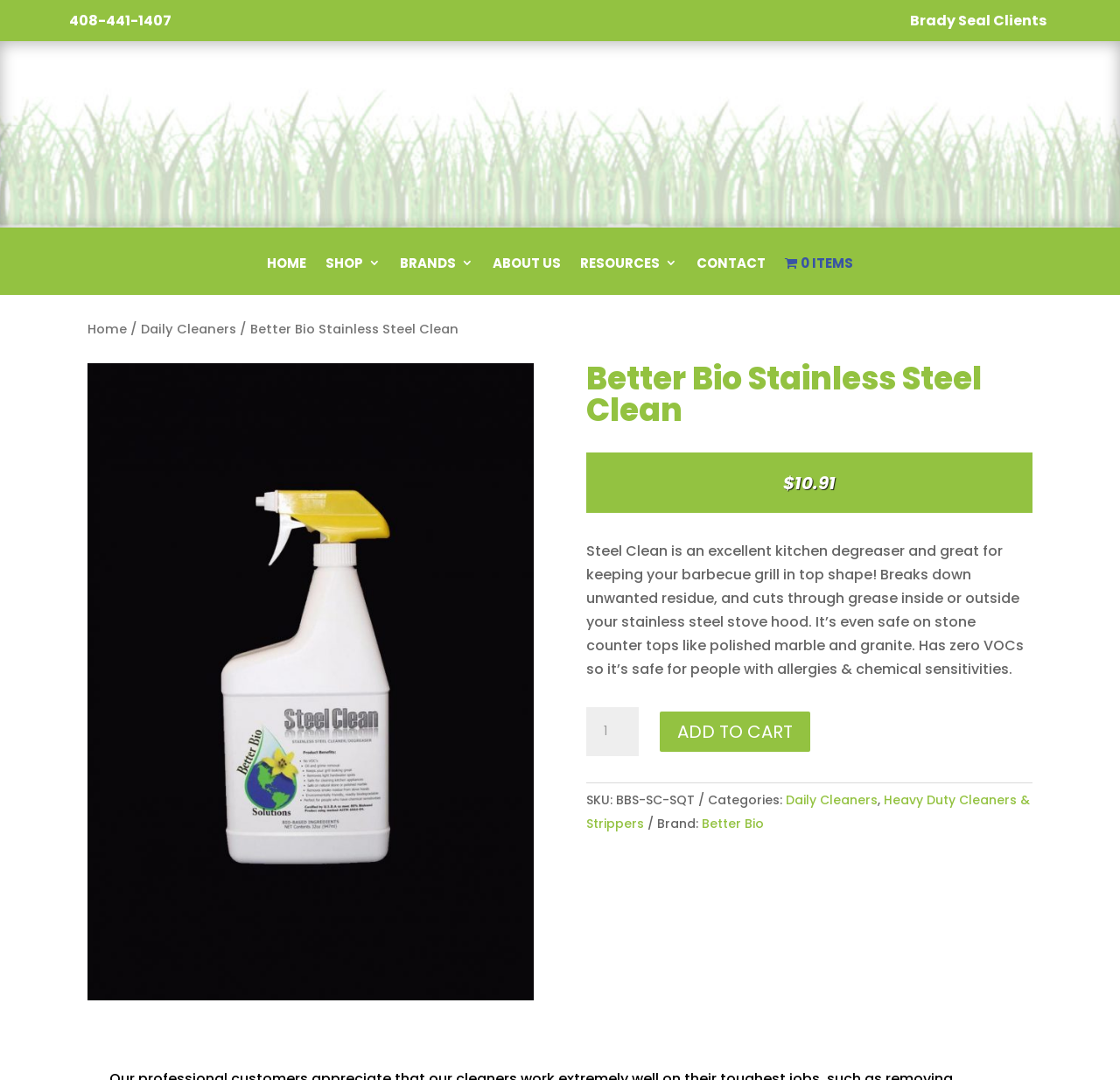Please mark the clickable region by giving the bounding box coordinates needed to complete this instruction: "Change product quantity".

[0.523, 0.655, 0.57, 0.7]